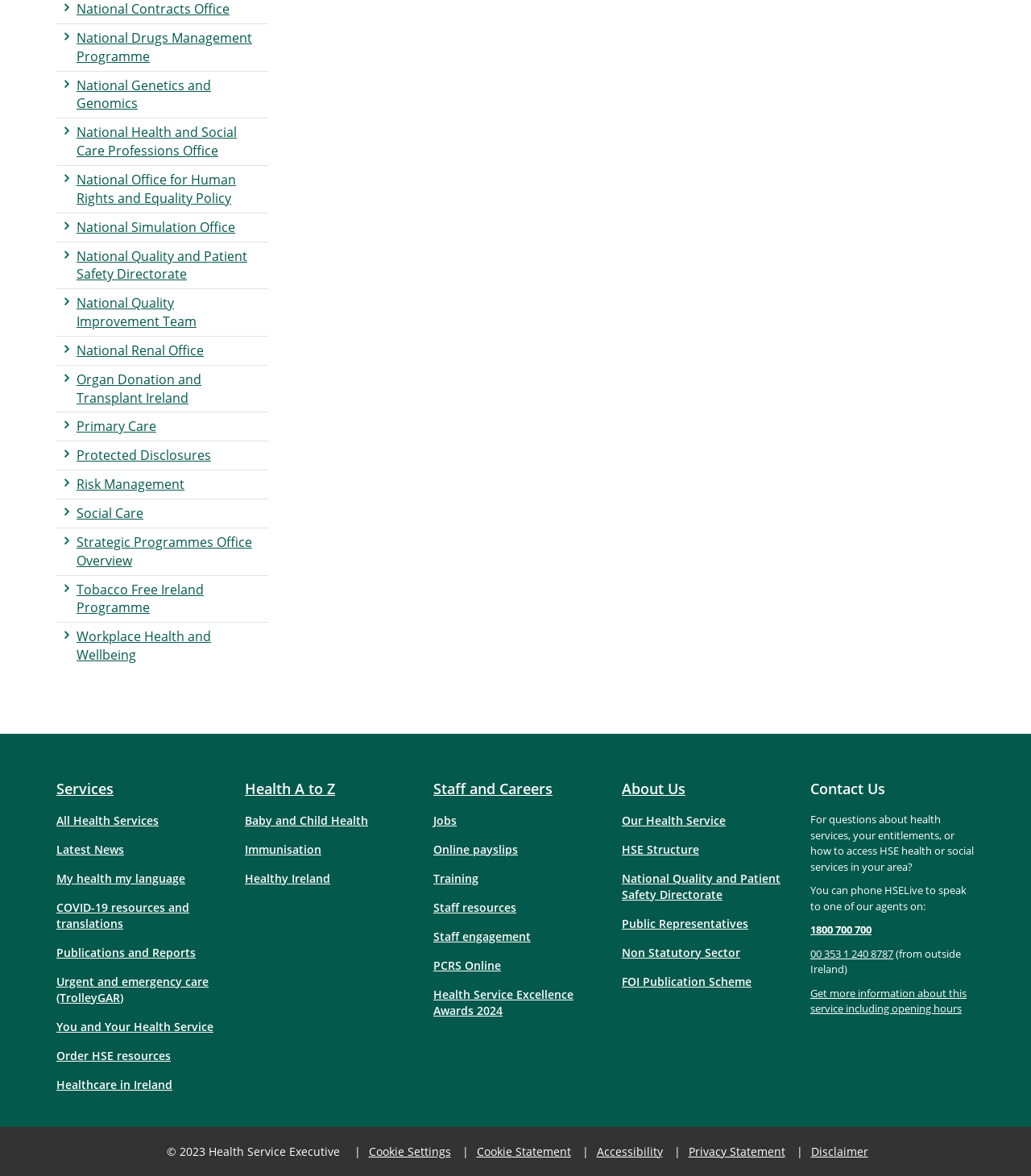Identify the bounding box of the UI element that matches this description: "parent_node: URI name="url"".

None